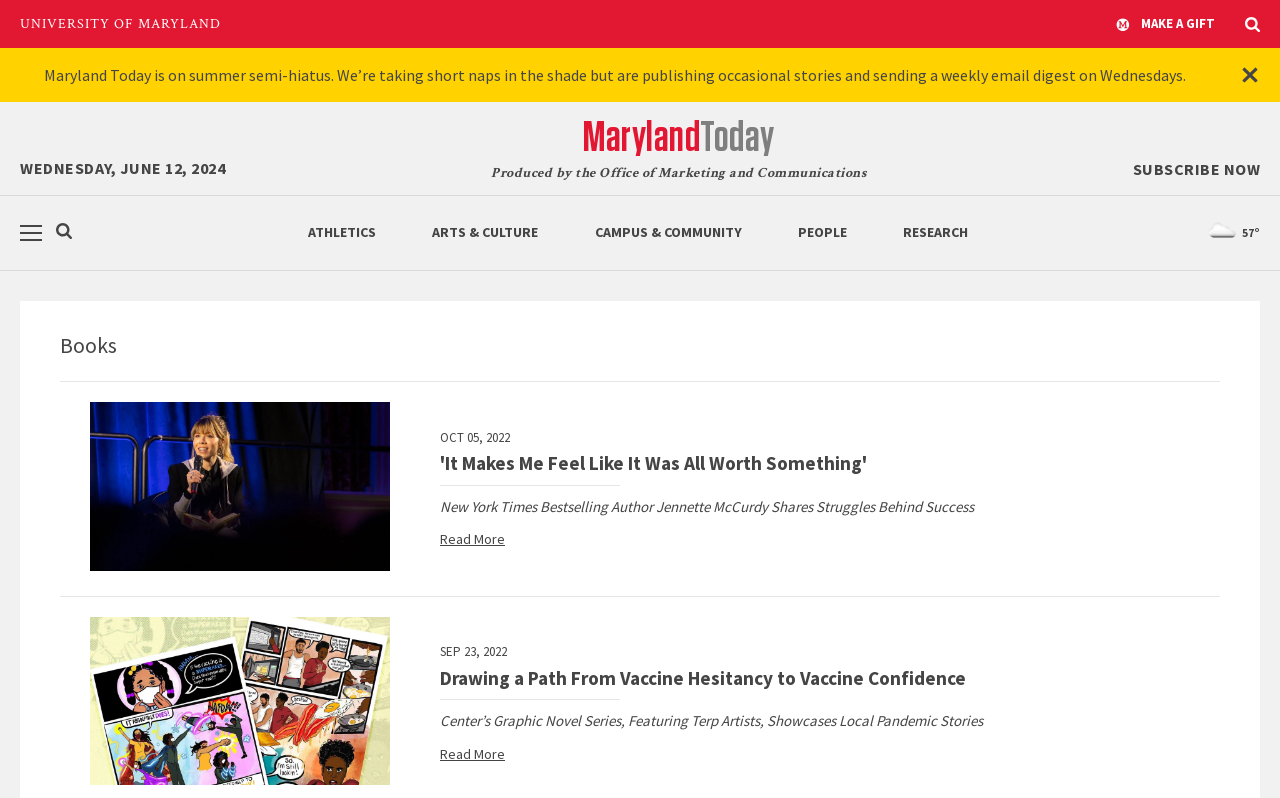Locate the UI element described by get in touch with us in the provided webpage screenshot. Return the bounding box coordinates in the format (top-left x, top-left y, bottom-right x, bottom-right y), ensuring all values are between 0 and 1.

None